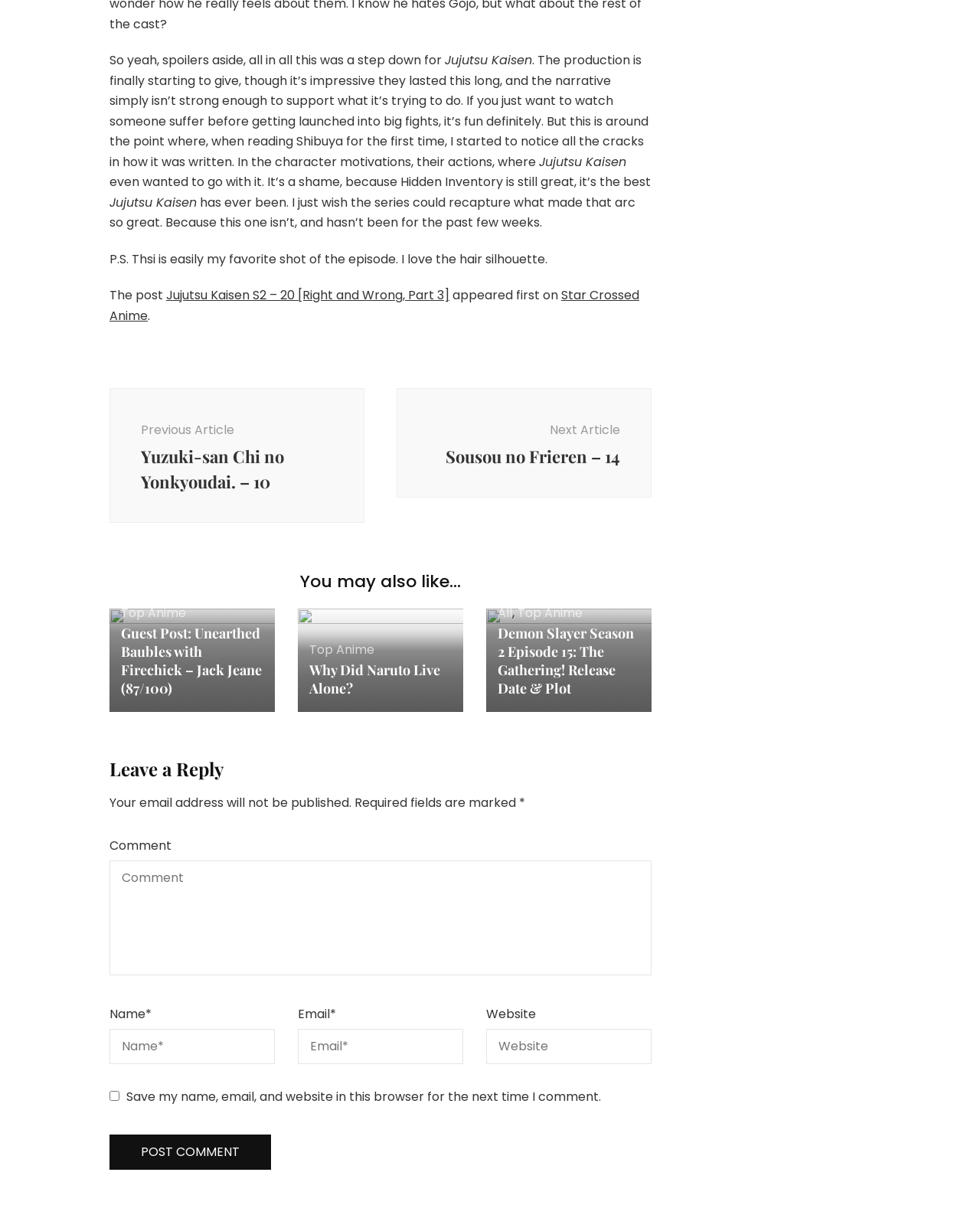Determine the bounding box coordinates for the area that needs to be clicked to fulfill this task: "Leave a comment". The coordinates must be given as four float numbers between 0 and 1, i.e., [left, top, right, bottom].

[0.112, 0.68, 0.175, 0.694]